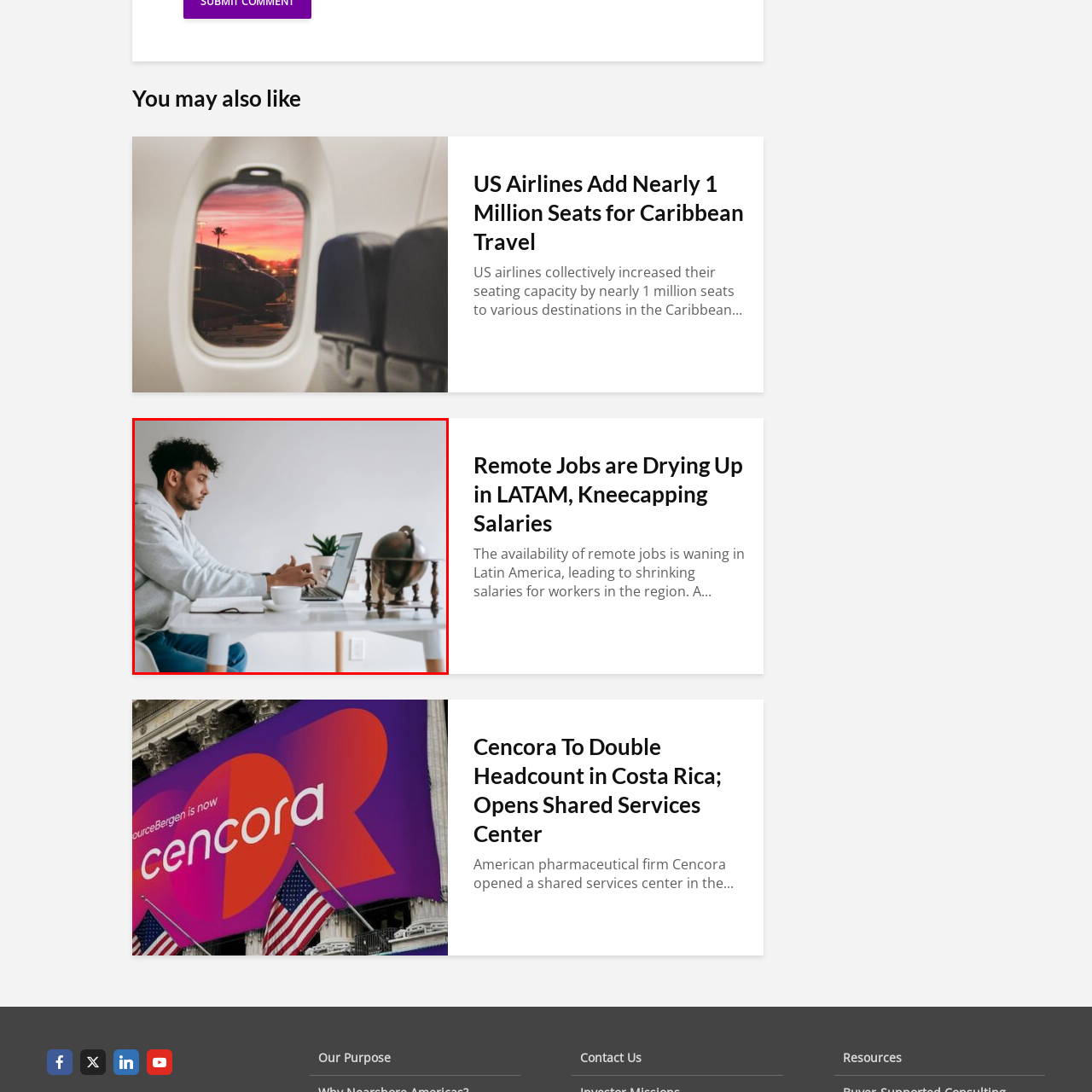What is on the desk besides the laptop? Please look at the image within the red bounding box and provide a one-word or short-phrase answer based on what you see.

Globe and plant